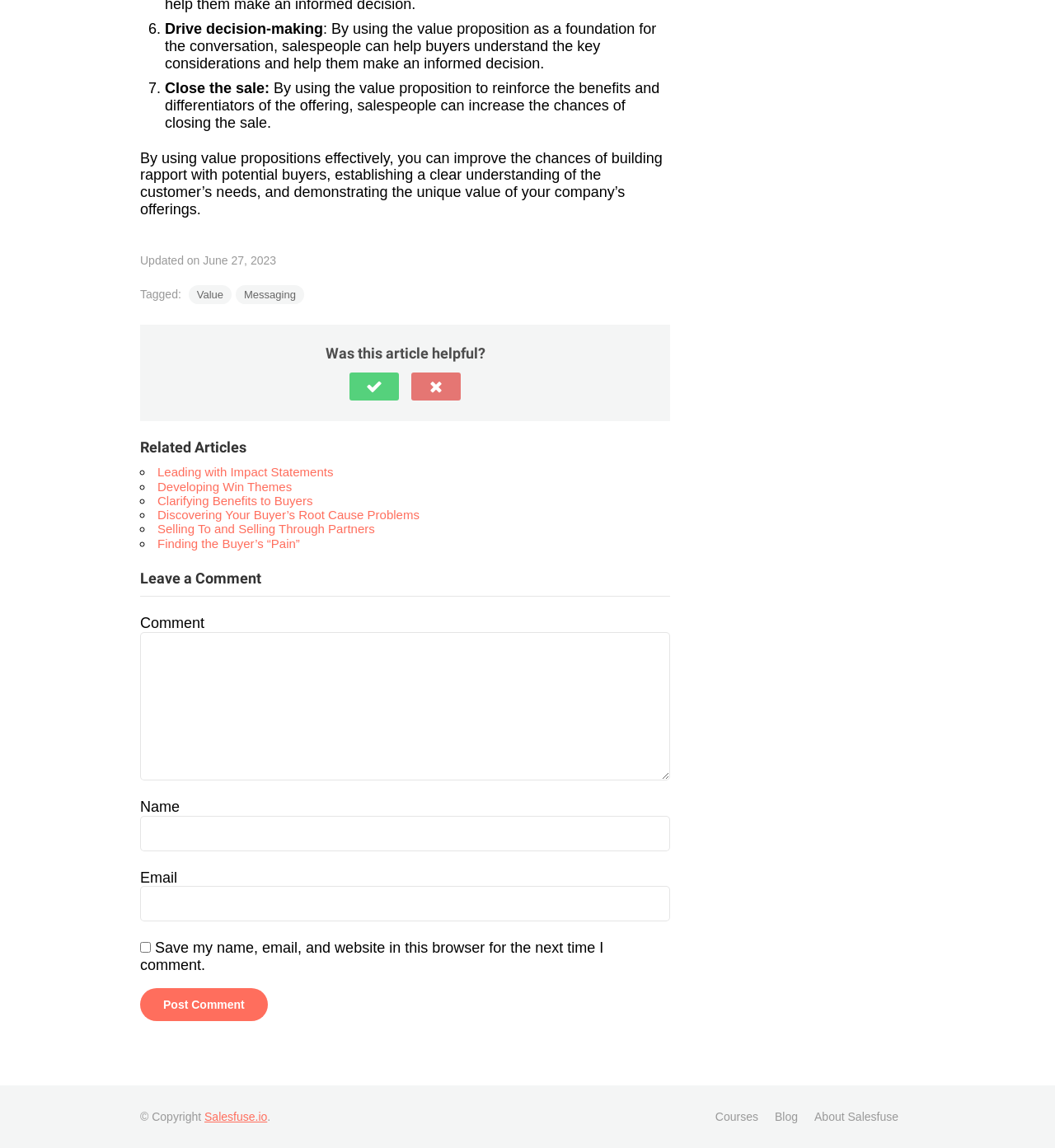What is the purpose of using value propositions?
Using the information from the image, give a concise answer in one word or a short phrase.

Improve sales